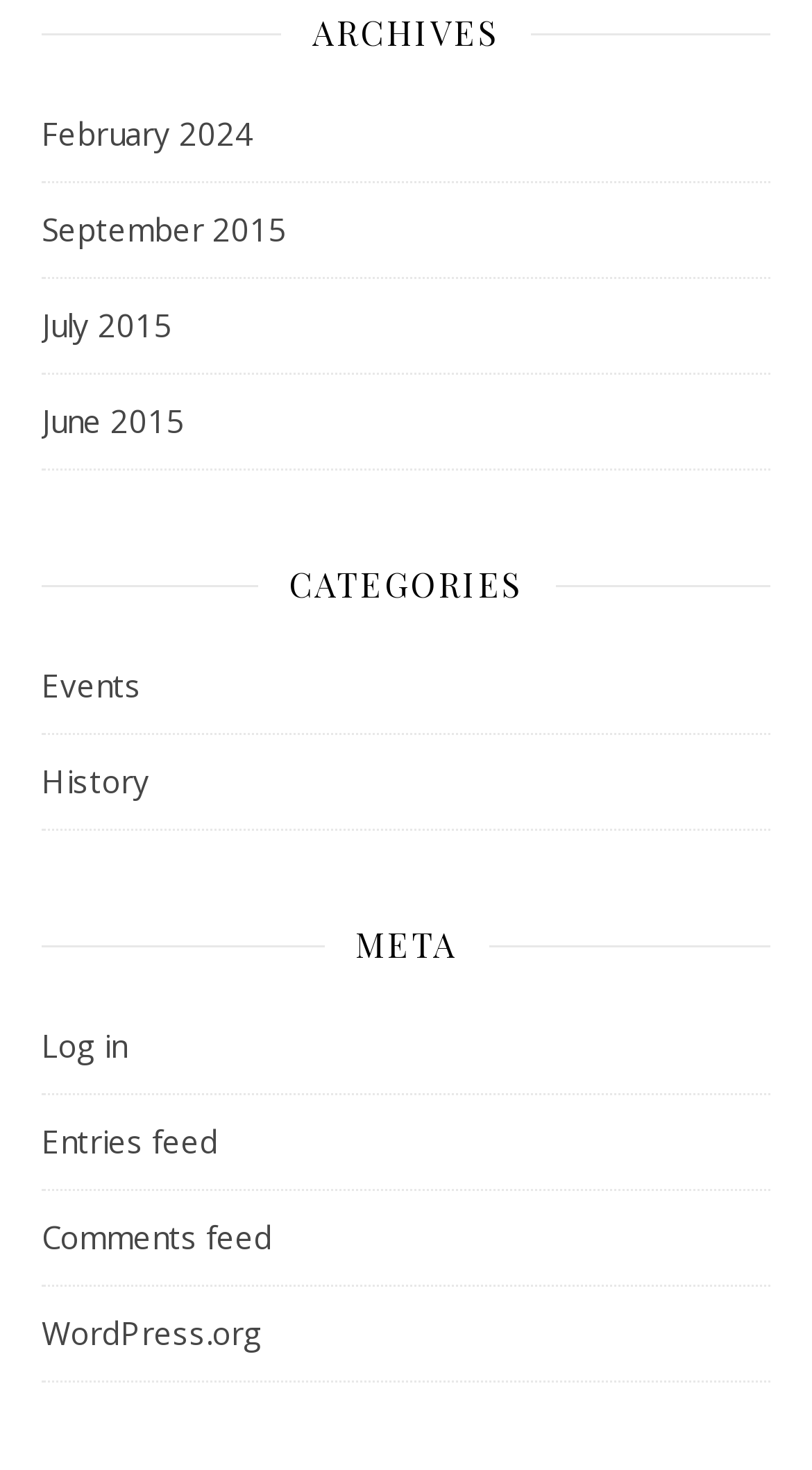How many links are under ARCHIVES?
Please provide a detailed and thorough answer to the question.

I counted the number of links under the 'ARCHIVES' heading, which are 'February 2024', 'September 2015', 'July 2015', and 'June 2015', totaling 4 links.